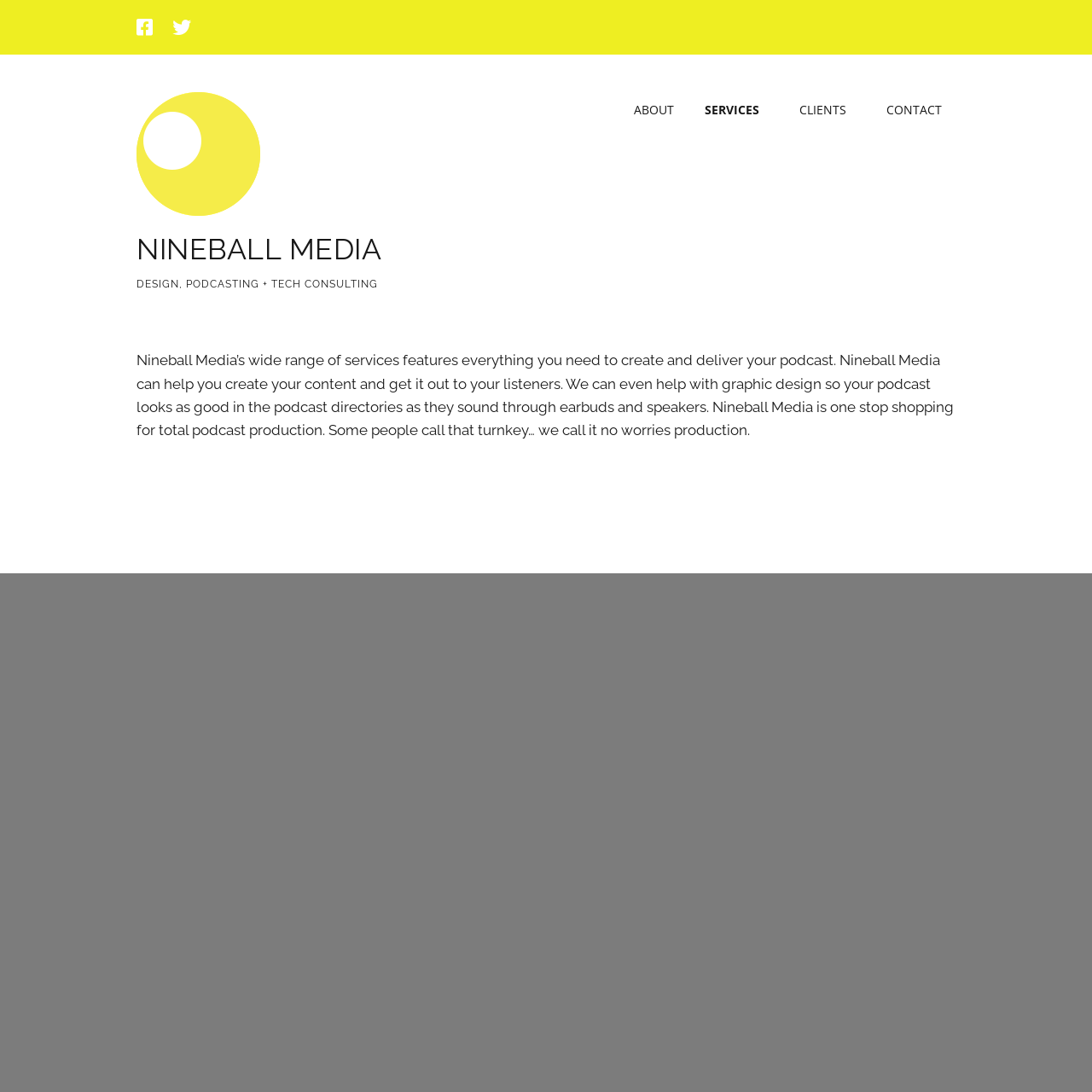Answer the question briefly using a single word or phrase: 
How can I contact Nineball Media?

Through the contact link